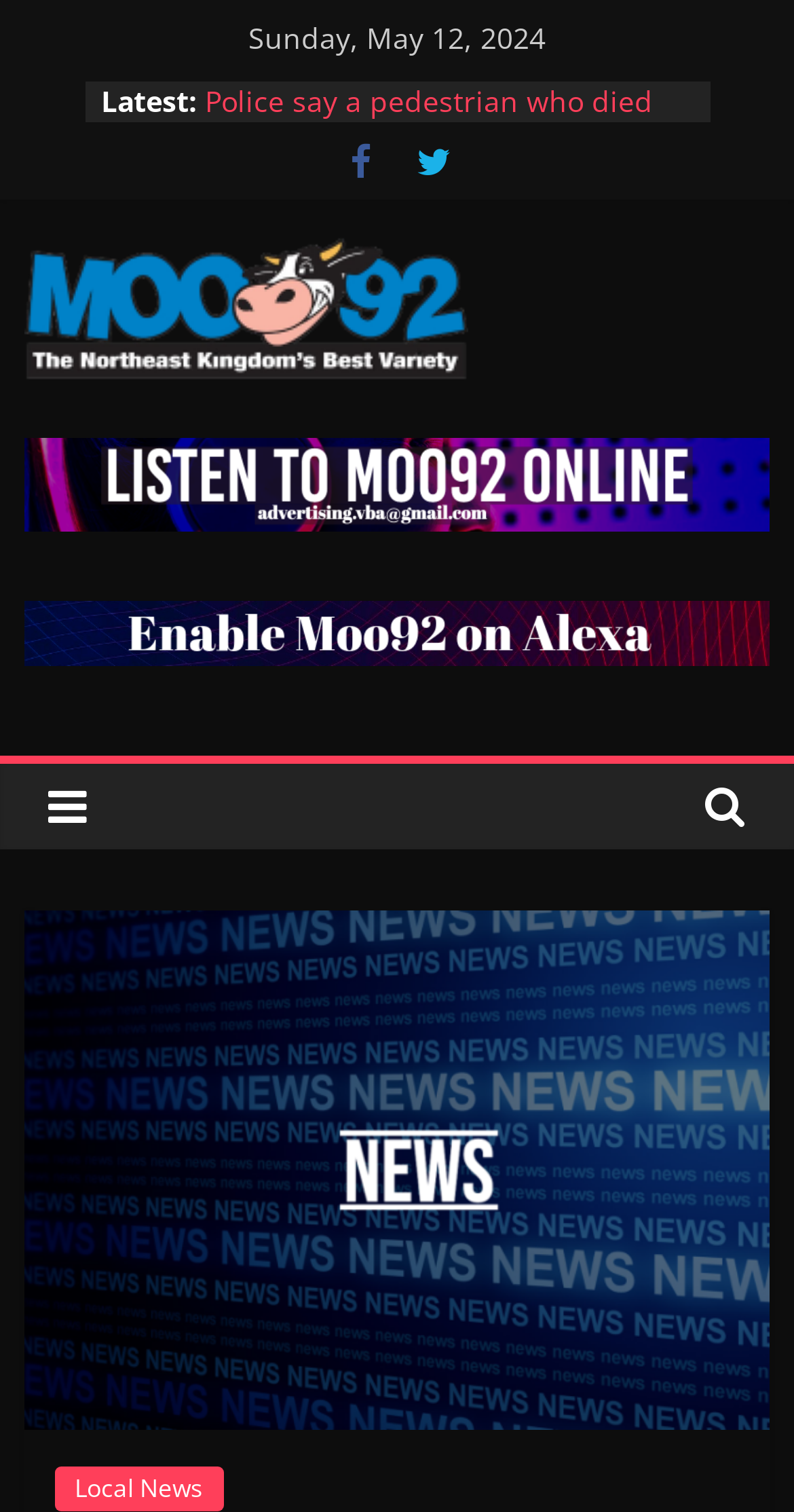Pinpoint the bounding box coordinates of the area that should be clicked to complete the following instruction: "Click on the latest news". The coordinates must be given as four float numbers between 0 and 1, i.e., [left, top, right, bottom].

[0.127, 0.054, 0.247, 0.08]